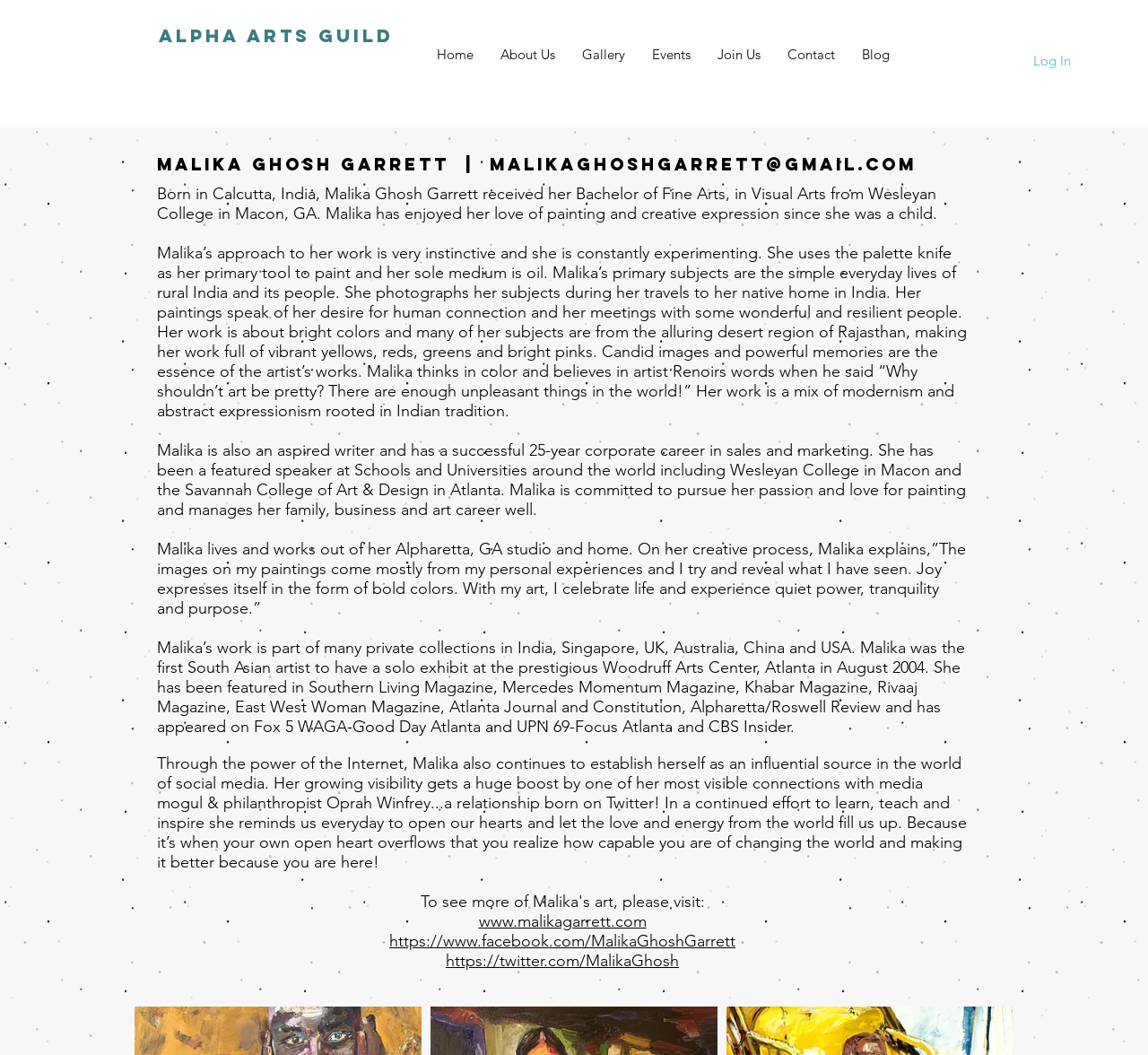Show the bounding box coordinates of the region that should be clicked to follow the instruction: "Go to Malika's website."

[0.417, 0.864, 0.563, 0.883]